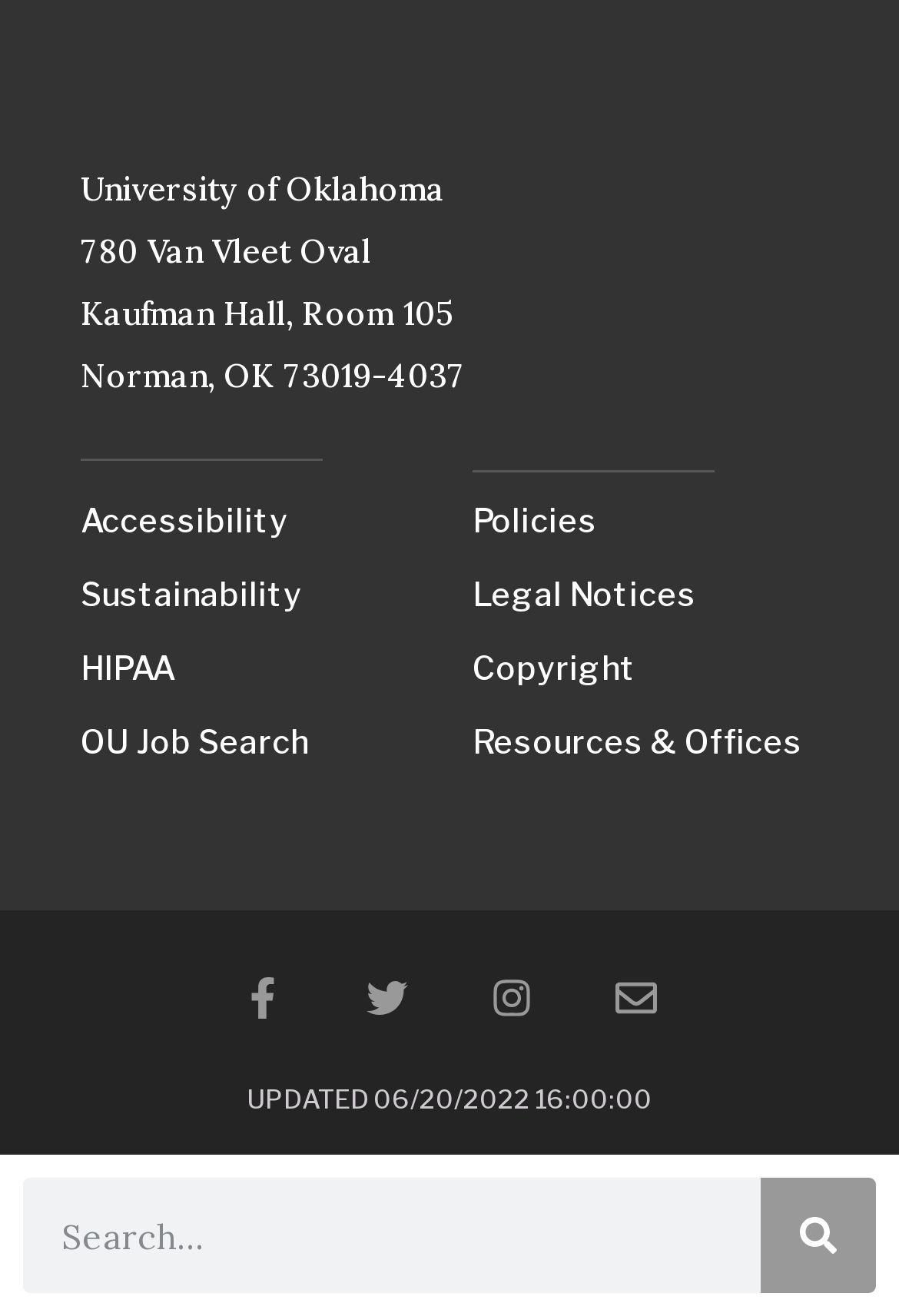What is the name of the building where the university is located?
Please provide a single word or phrase based on the screenshot.

Kaufman Hall